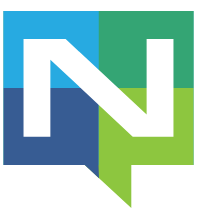Offer an in-depth description of the image.

The image features a stylized logo representing "NATS," a messaging system often used for cloud-native applications. The logo is characterized by geometric shapes in vibrant colors: a bright blue, green, and blue-green palette forming the background, with a bold white "N" at the center, symbolizing the NATS concept. The design effectively communicates a modern and dynamic approach to messaging technology, reflecting the efficient and scalable features associated with NATS. This logo is part of a selection of database and storage technologies, showcasing NATS as a significant player in the realm of cloud networking and messaging solutions.